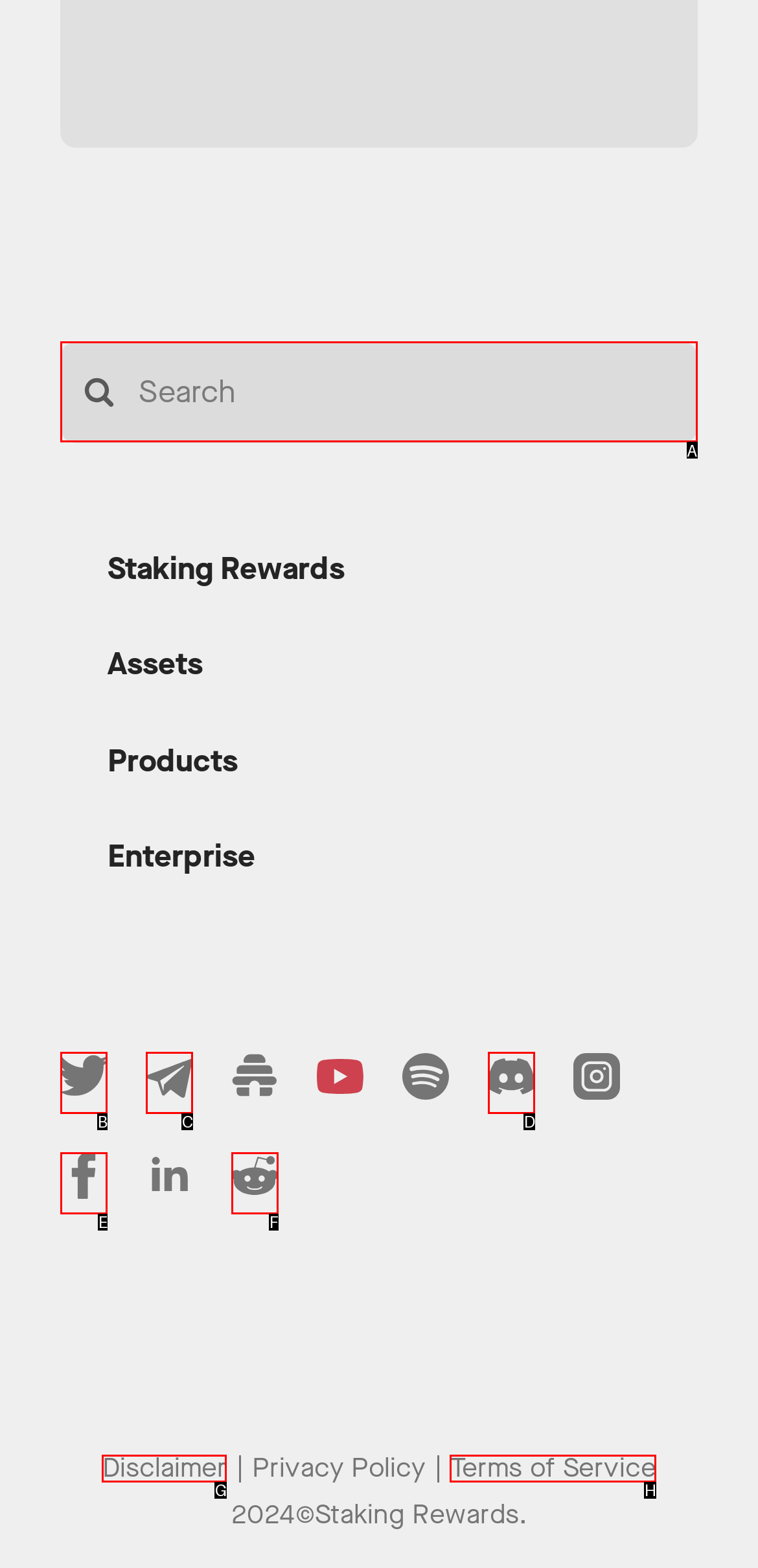Which option should be clicked to complete this task: Search for staking rewards
Reply with the letter of the correct choice from the given choices.

A